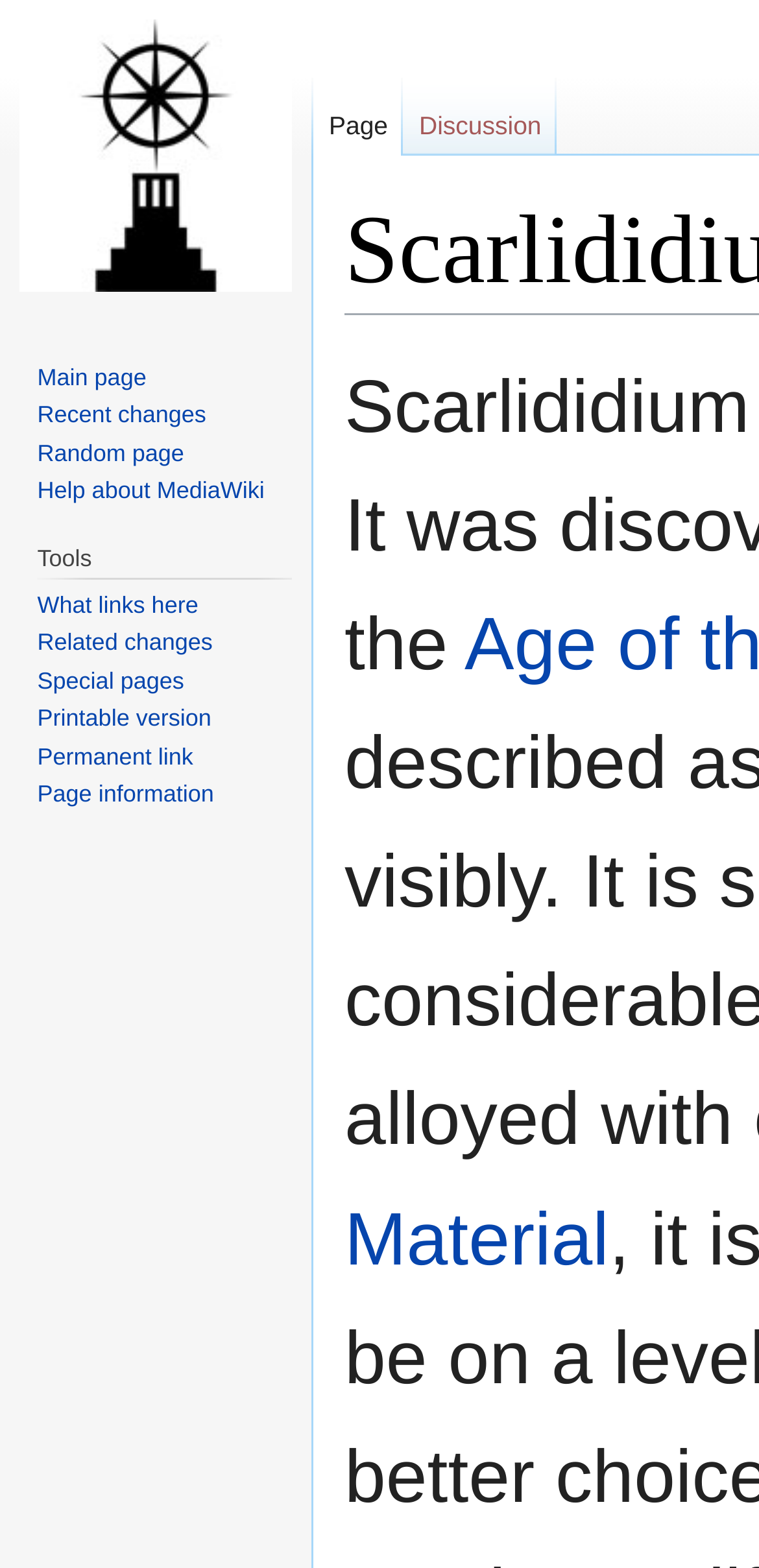Respond to the following question using a concise word or phrase: 
What is the shortcut key for 'Recent changes'?

Alt+r